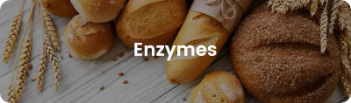What is the focus of the image in terms of bread-making?
Using the image as a reference, answer the question in detail.

The image highlights the role of enzymes in bread-making, specifically in the process of fermentation, which is crucial for enhancing flavor and texture in bread.